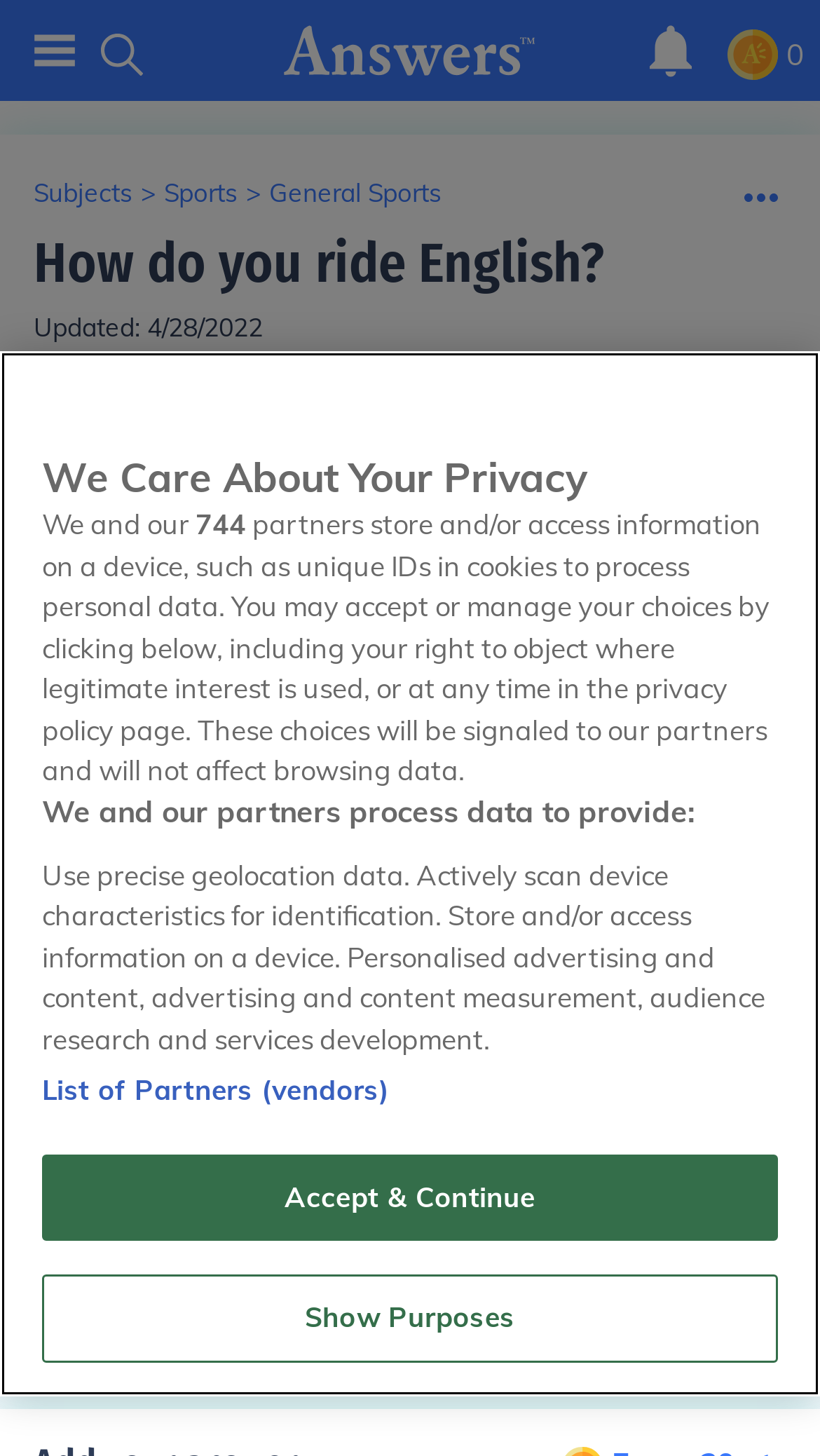Please provide the bounding box coordinate of the region that matches the element description: alt="answersLogoWhite". Coordinates should be in the format (top-left x, top-left y, bottom-right x, bottom-right y) and all values should be between 0 and 1.

[0.347, 0.018, 0.653, 0.052]